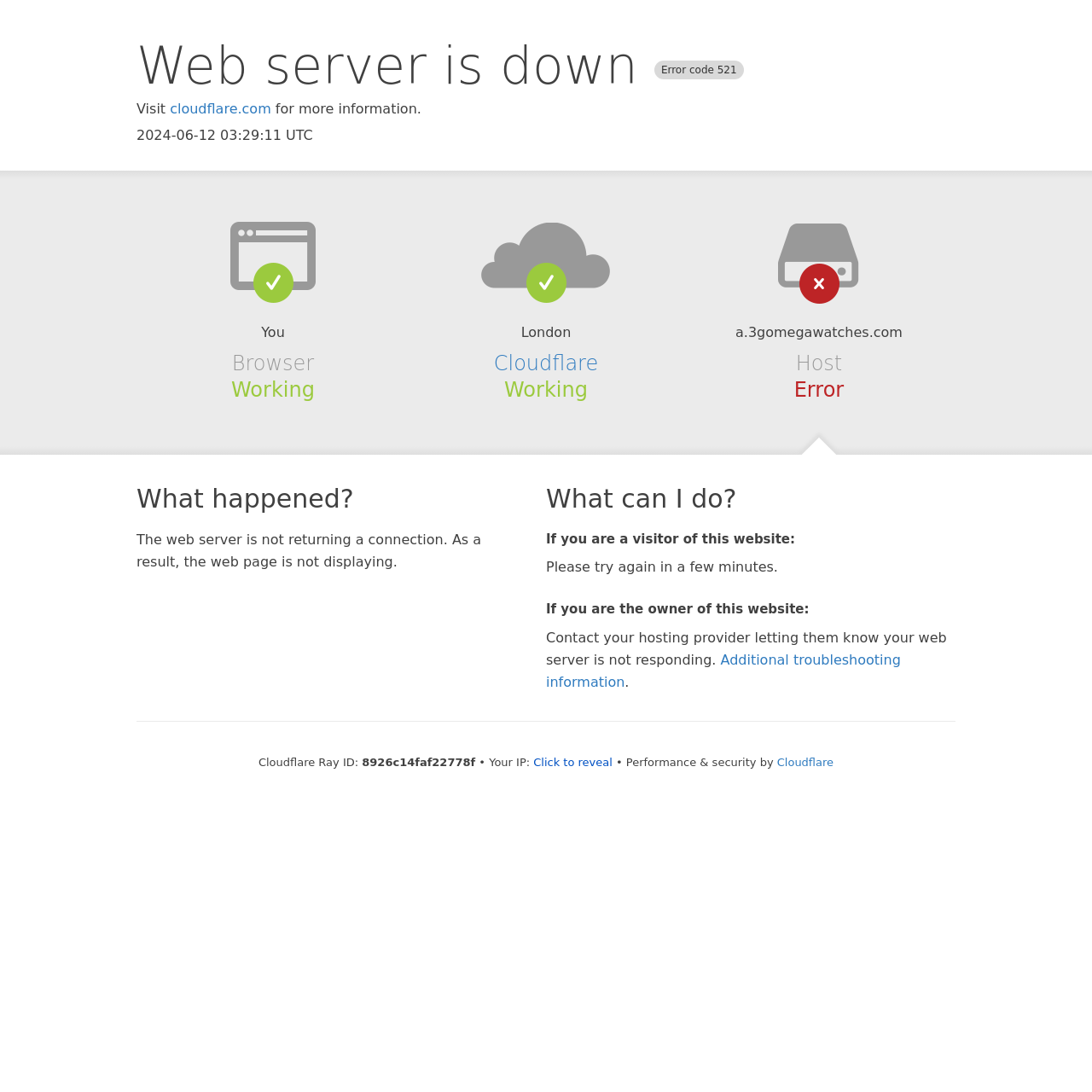Given the webpage screenshot, identify the bounding box of the UI element that matches this description: "Sports".

None